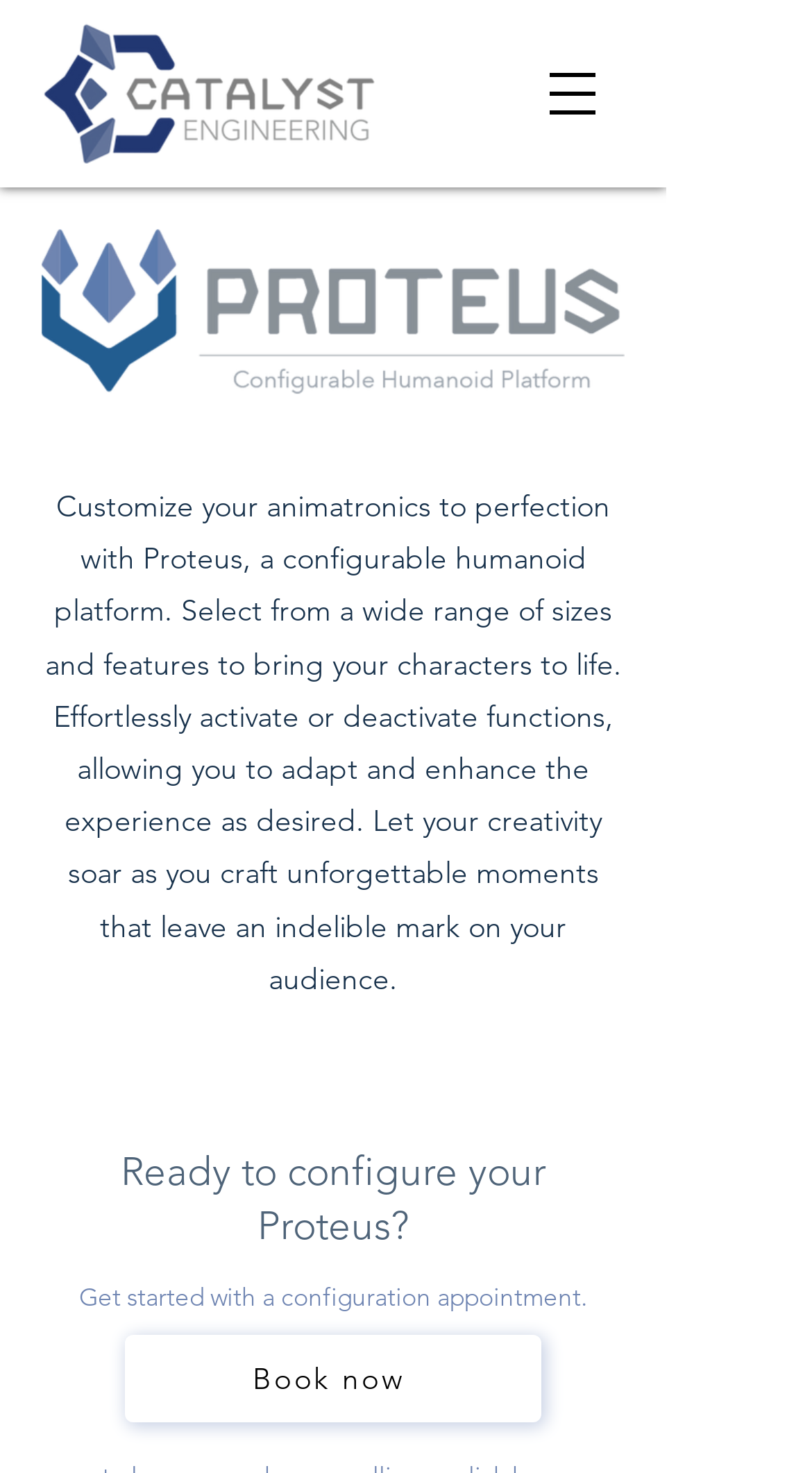Given the description: "aria-label="Open navigation menu"", determine the bounding box coordinates of the UI element. The coordinates should be formatted as four float numbers between 0 and 1, [left, top, right, bottom].

[0.641, 0.028, 0.769, 0.099]